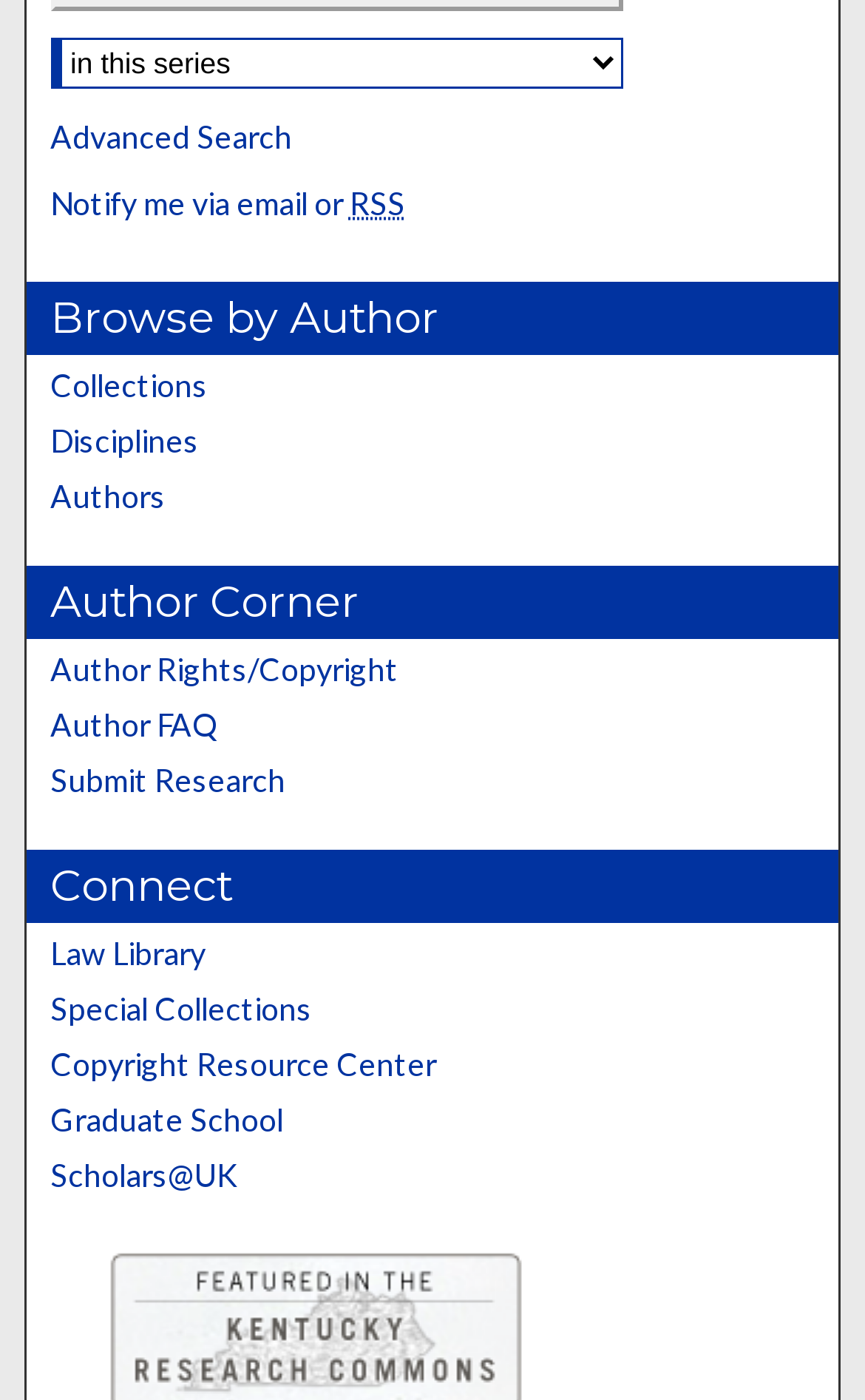Specify the bounding box coordinates of the area that needs to be clicked to achieve the following instruction: "Get notified via email or RSS".

[0.058, 0.091, 0.942, 0.127]